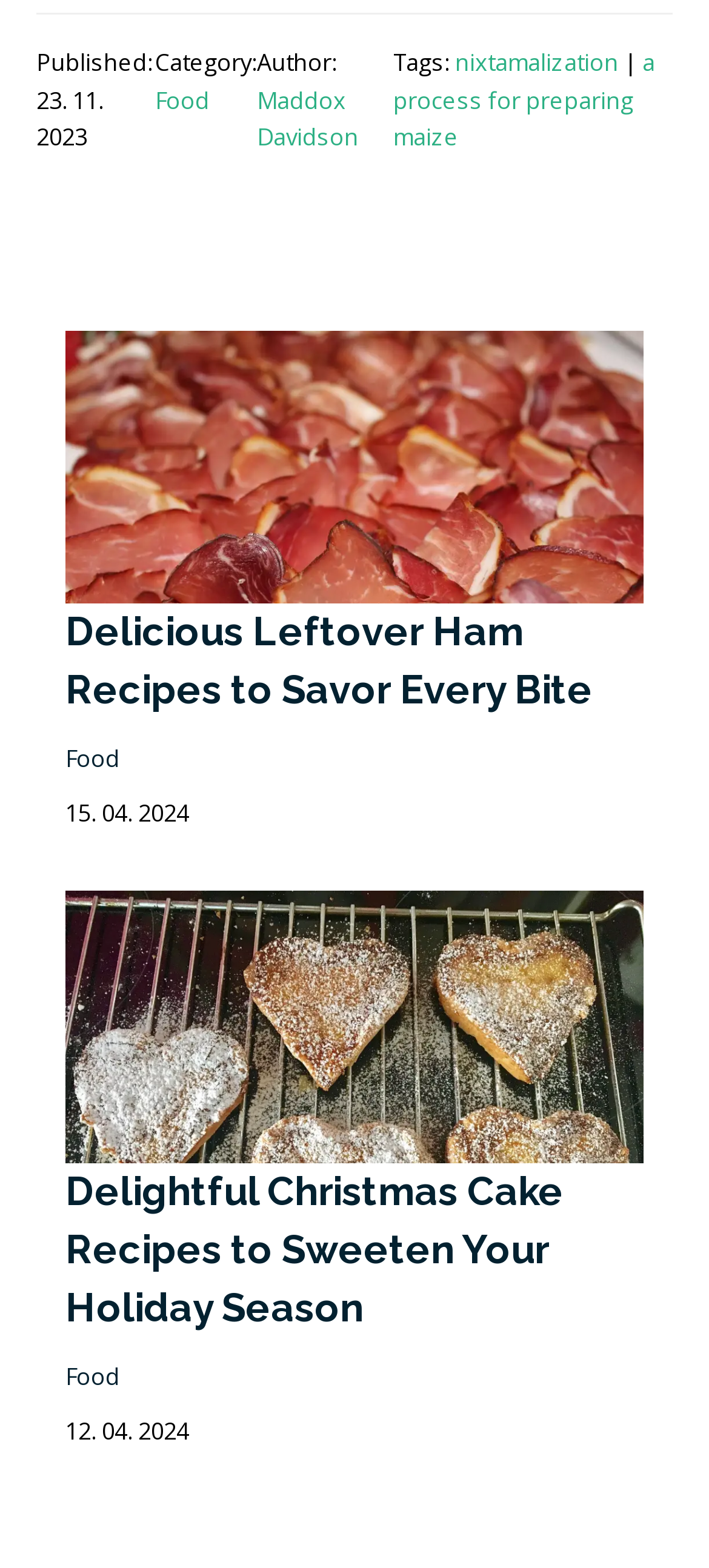Please find the bounding box coordinates of the section that needs to be clicked to achieve this instruction: "View the 'Christmas Cake Recipes' article".

[0.092, 0.691, 0.908, 0.717]